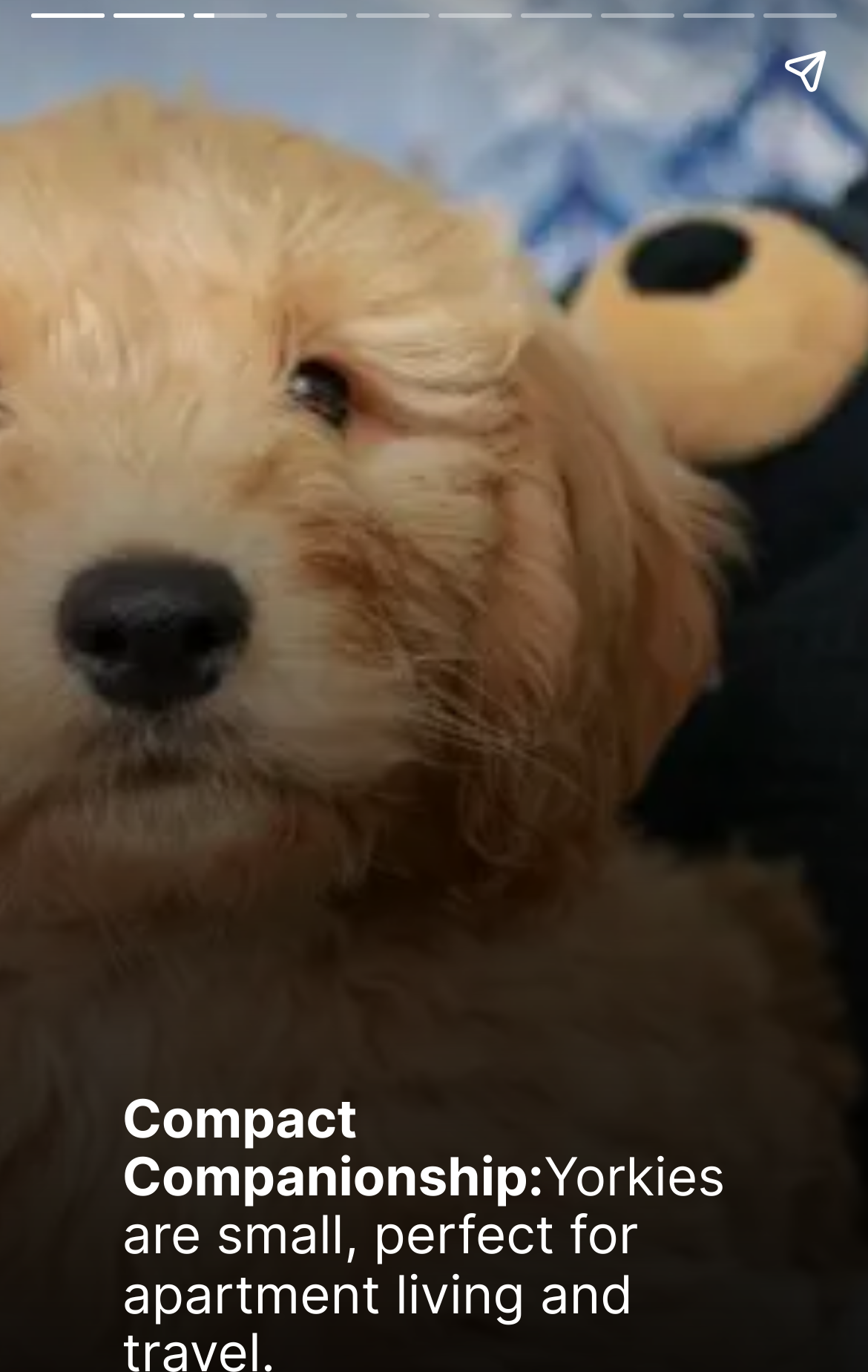Find the bounding box coordinates for the HTML element described as: "Bd. 3 (2010): HeLix". The coordinates should consist of four float values between 0 and 1, i.e., [left, top, right, bottom].

None